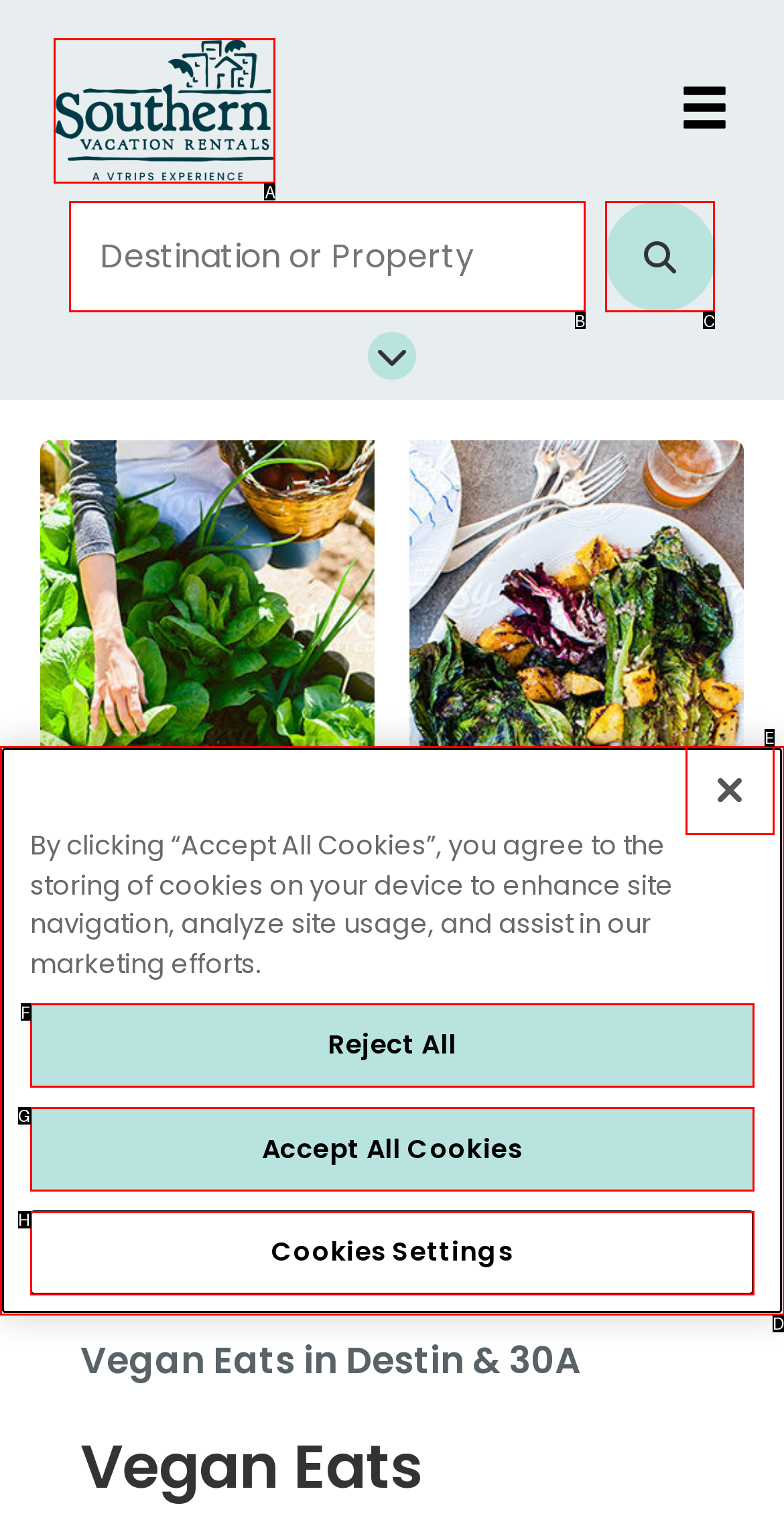Point out which HTML element you should click to fulfill the task: Click on the Southern Resorts Vacation Rentals link.
Provide the option's letter from the given choices.

A